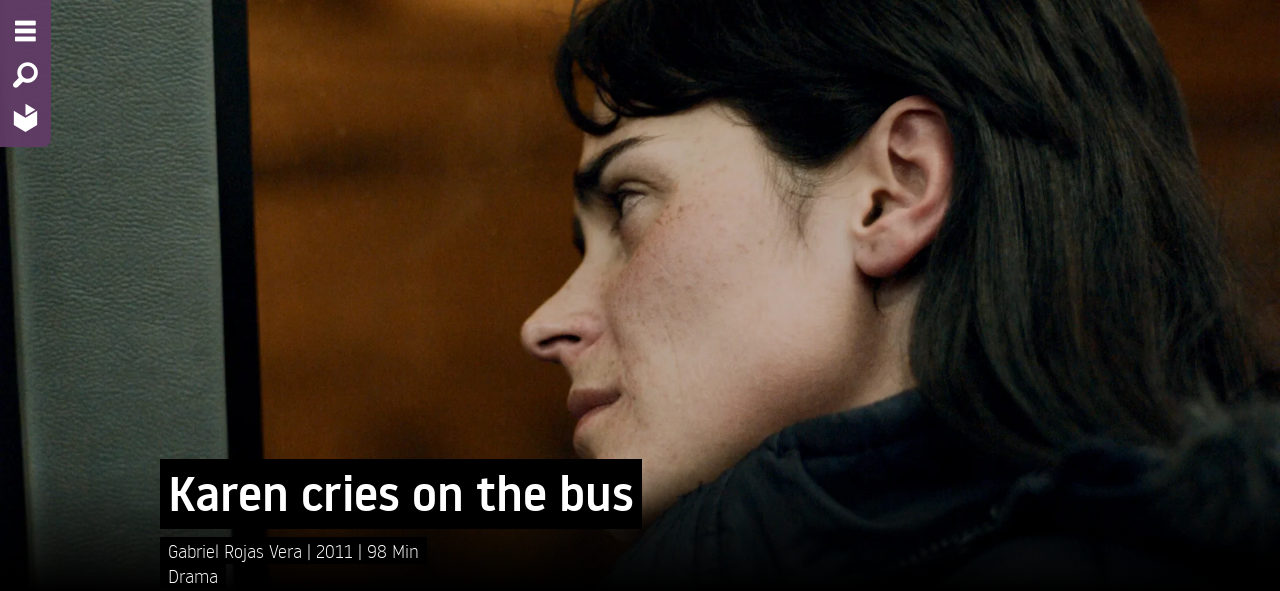Give a detailed account of everything present in the image.

The image depicts a poignant moment from the film "Karen cries on the bus," directed by Gabriel Rojas Vera. In this intense scene, Karen, the lead character, is visibly emotional, perhaps grappling with her tumultuous life choices as reflected by her tearful expression. The close-up shot highlights her contemplative demeanor, set against the backdrop of a bus interior that symbolizes her journey and struggles. The film, released in 2011 and running for 98 minutes, is categorized as a drama. It explores themes of self-discovery and independence as Karen, after years of confinement in a restrictive marriage, seeks freedom and purpose in Bogotá, Colombia. The striking visuals and deep narrative aim to convey the complexities of starting anew, making "Karen cries on the bus" a compelling exploration of personal crisis and resilience.